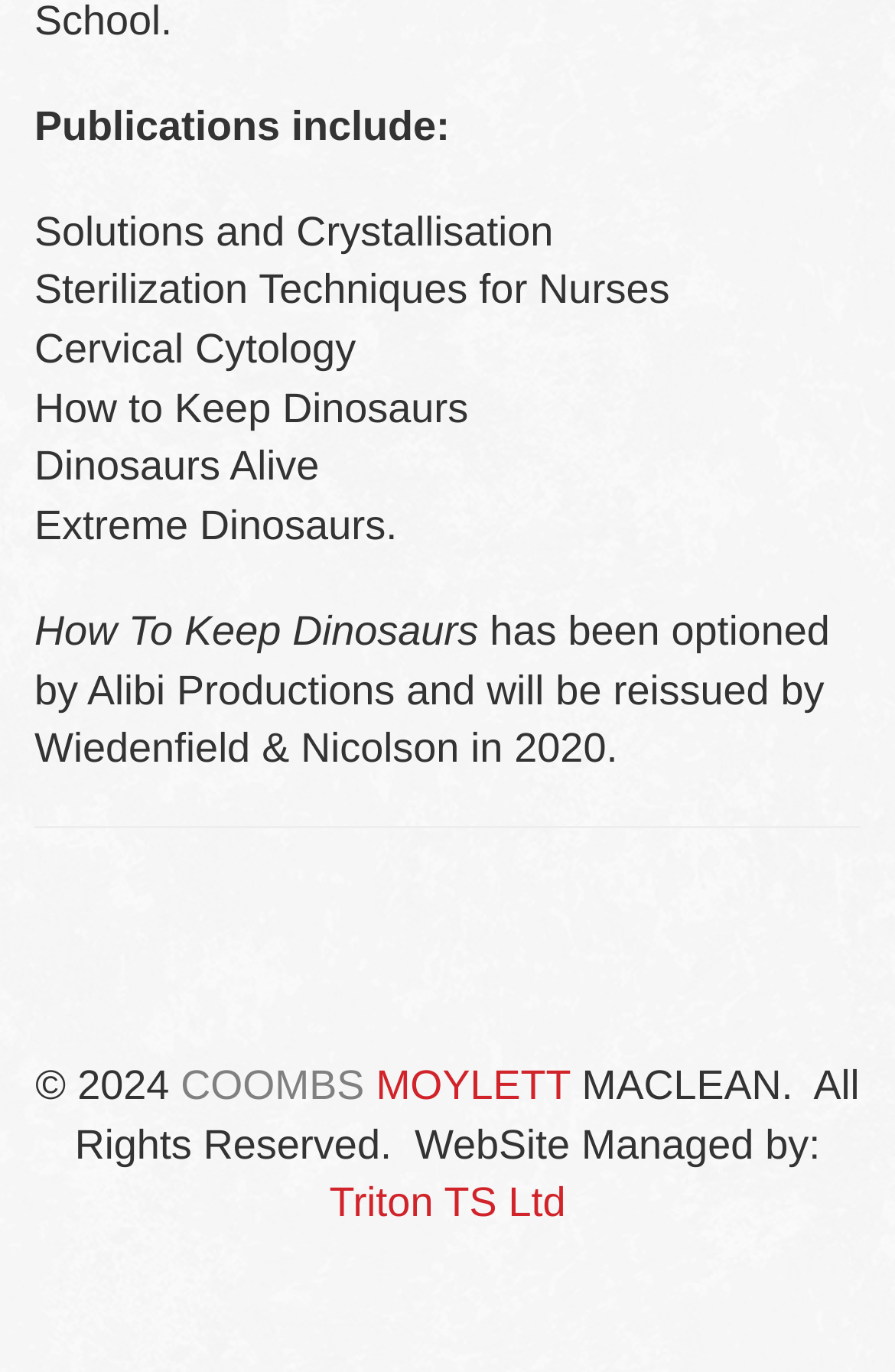Respond to the following question with a brief word or phrase:
What is the year of copyright mentioned on the webpage?

2024